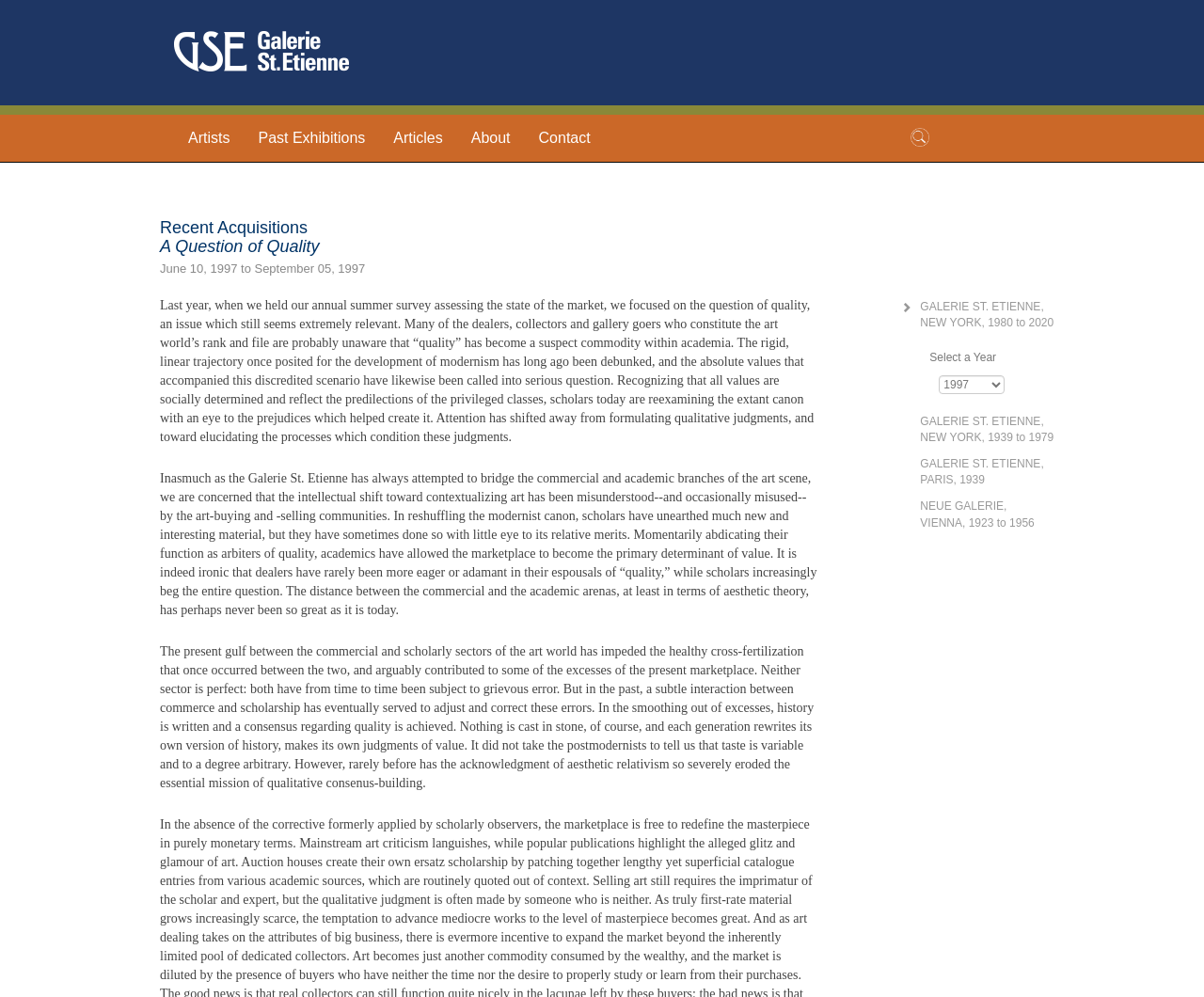Please find the bounding box coordinates in the format (top-left x, top-left y, bottom-right x, bottom-right y) for the given element description. Ensure the coordinates are floating point numbers between 0 and 1. Description: Galerie St. Etienne, Paris, 1939

[0.764, 0.459, 0.867, 0.488]